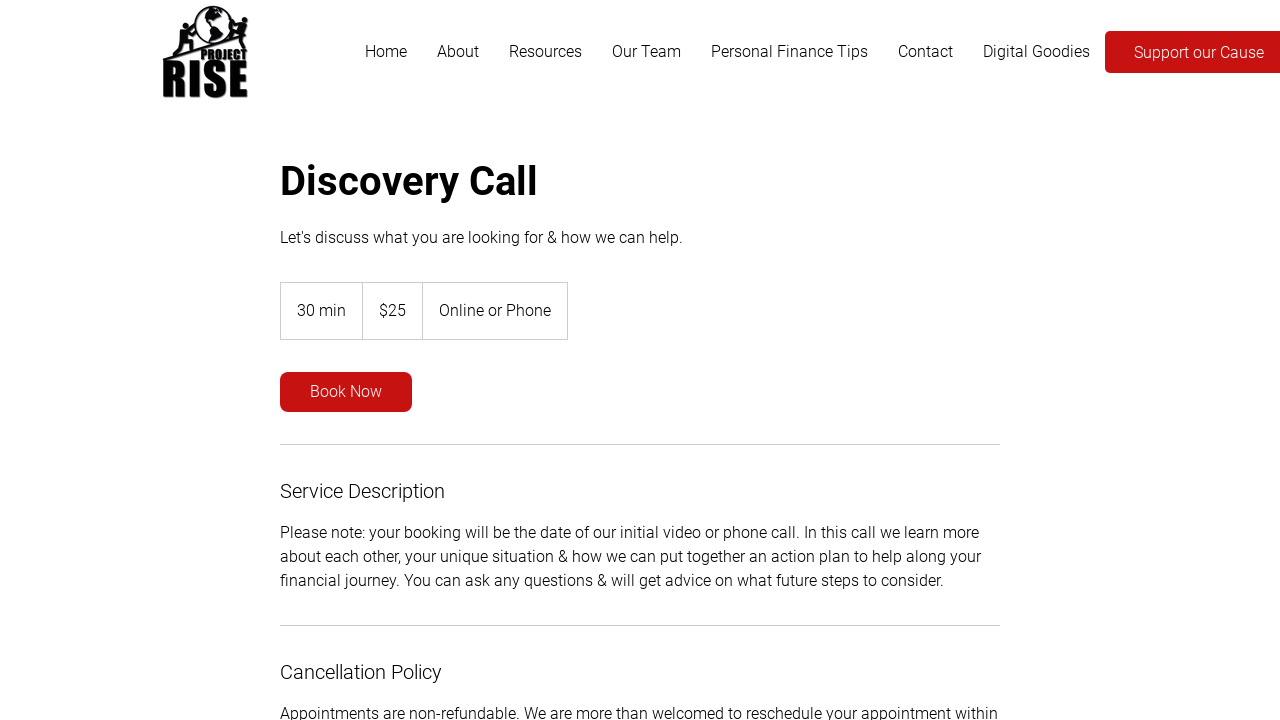Identify the bounding box of the UI component described as: "parent_node: Website name="url"".

None